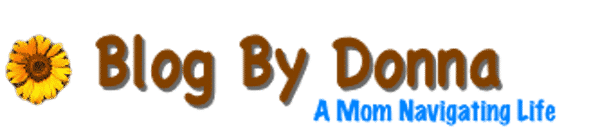Explain the image with as much detail as possible.

The image displays the logo of "Blog By Donna," a personal blog that offers insights and advice from a mother's perspective on various aspects of life. The logo features a vibrant sunflower graphic alongside the blog's title, rendered in a playful, warm font. The text emphasizes the casual and approachable nature of the blog, with the tagline "A Mom Navigating Life" suggesting a focus on parenting, lifestyle tips, and relatable experiences. This inviting design captures the essence of the blog's mission to connect with readers by sharing personal journeys and helpful advice.